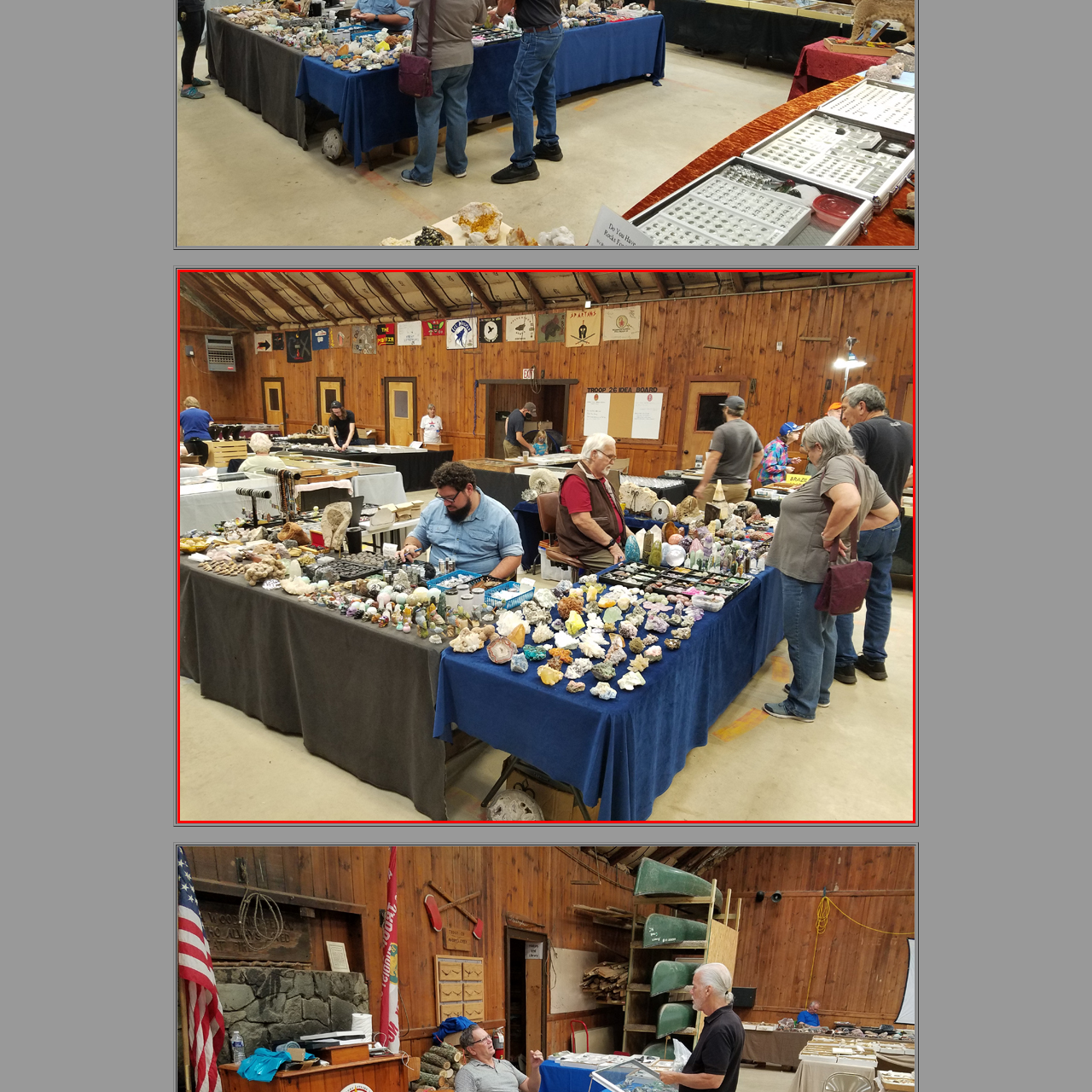Elaborate on the contents of the image highlighted by the red boundary in detail.

The image depicts a vibrant gathering at a gem and mineral show, held indoors in a wooden building adorned with decorative flags and banners overhead. In the foreground, a young man wearing a blue button-up shirt is meticulously examining gemstones and minerals on a large display table filled with a diverse collection of colorful rocks, crystals, and decorative items. Next to him, an older gentleman in a red shirt sits comfortably, observing the activity while surrounded by an equally impressive assortment of geological specimens. Several visitors are engaged in browsing the tables scattered throughout the venue, creating a lively atmosphere. The setting is illuminated by overhead lights, highlighting the intricate details and colors of the stones, which capture the interest of all attendees.